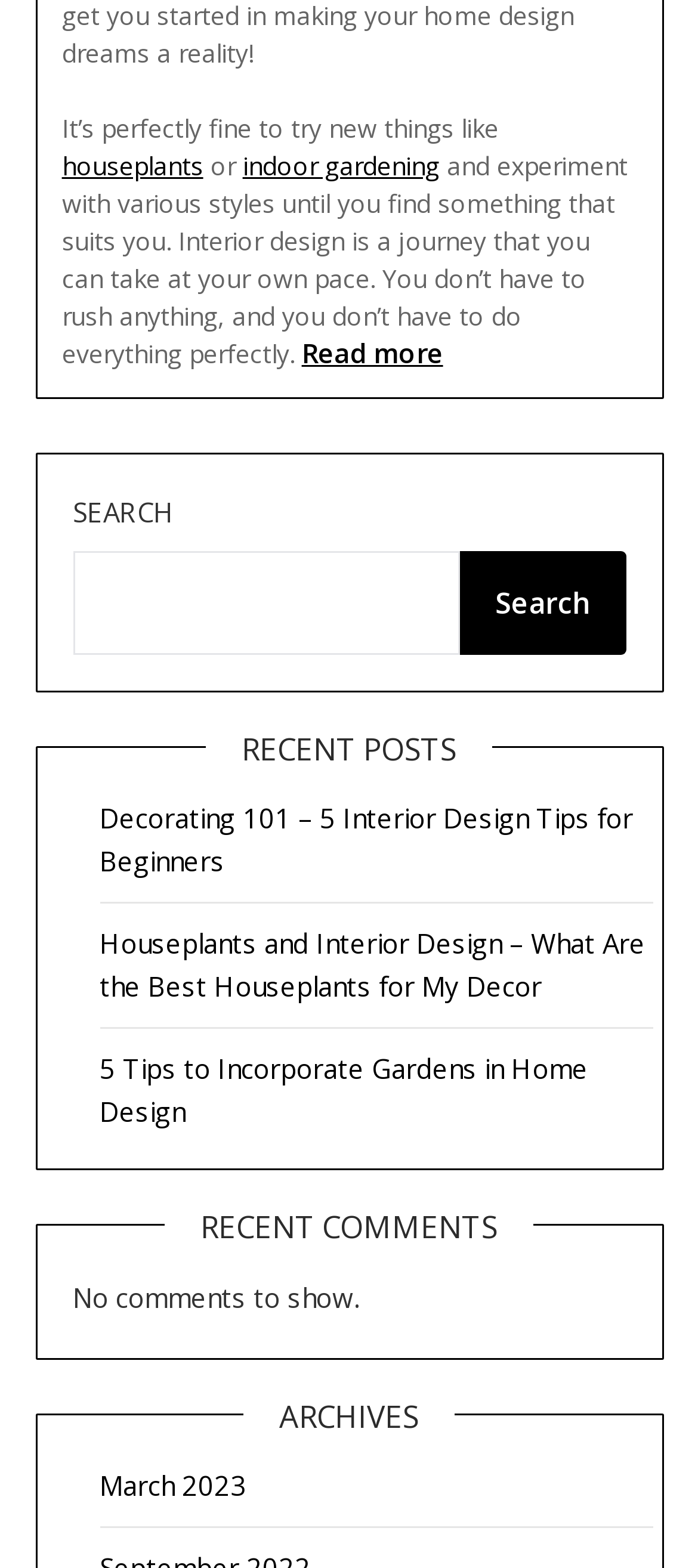Find the bounding box coordinates for the element that must be clicked to complete the instruction: "Go back to shop". The coordinates should be four float numbers between 0 and 1, indicated as [left, top, right, bottom].

None